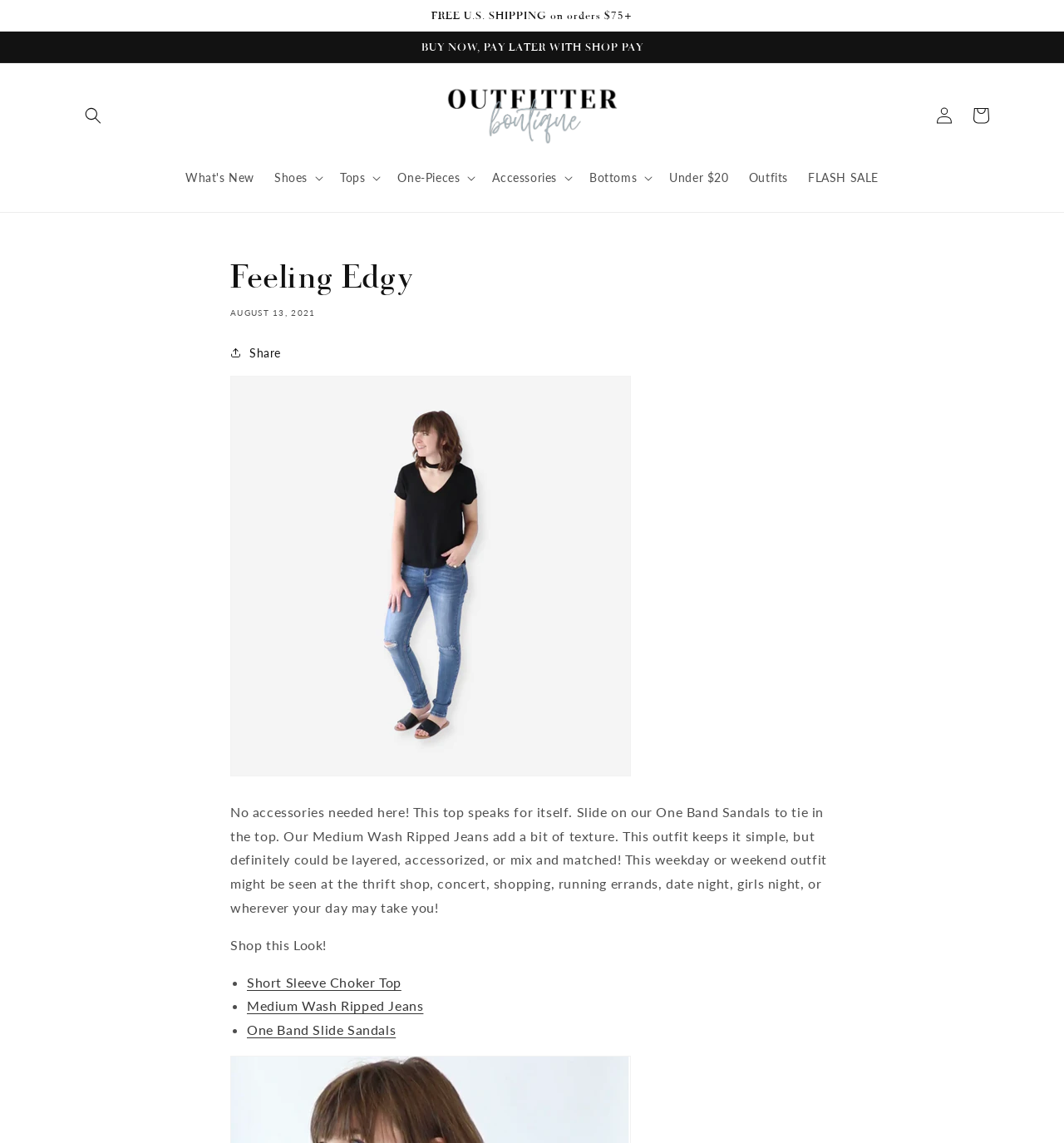Determine the bounding box coordinates of the section I need to click to execute the following instruction: "Shop the Short Sleeve Choker Top". Provide the coordinates as four float numbers between 0 and 1, i.e., [left, top, right, bottom].

[0.232, 0.852, 0.377, 0.866]